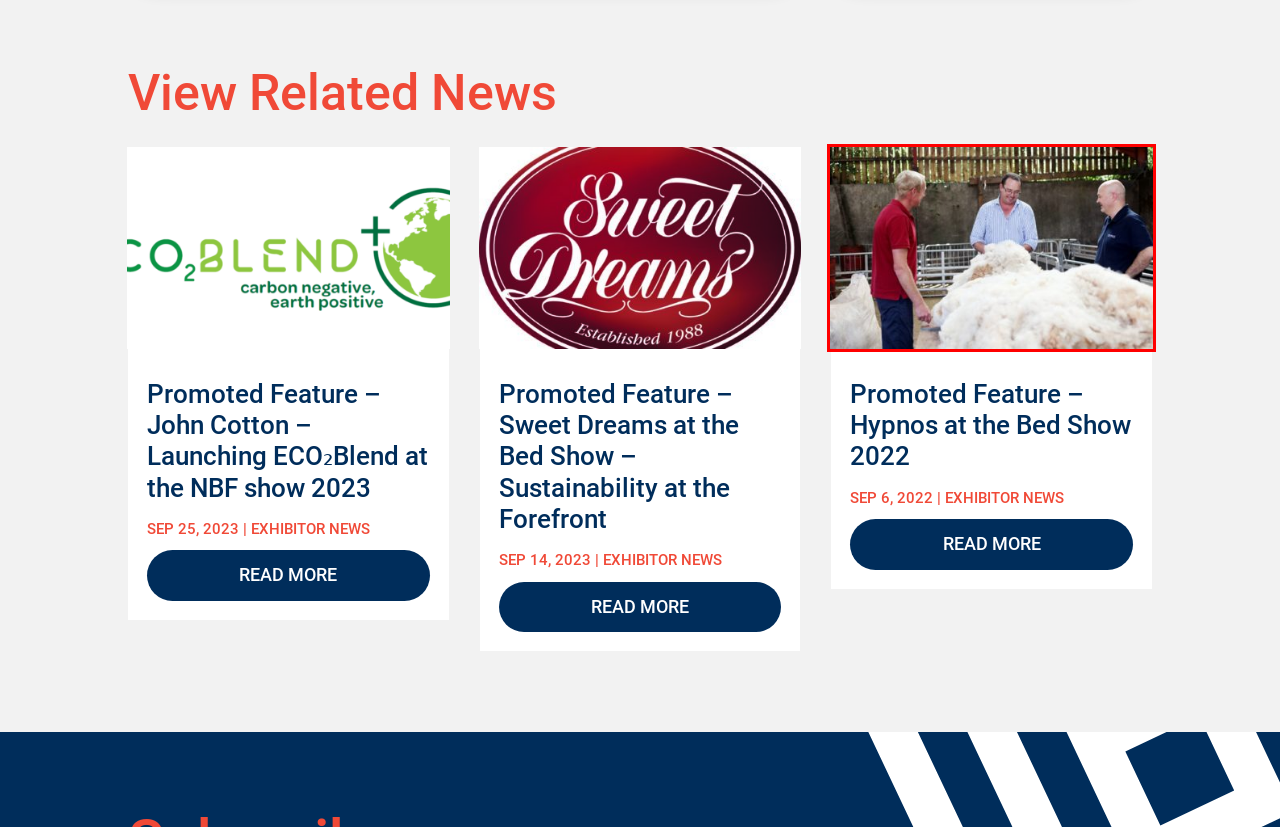A screenshot of a webpage is given, marked with a red bounding box around a UI element. Please select the most appropriate webpage description that fits the new page after clicking the highlighted element. Here are the candidates:
A. Promoted Feature - Sweet Dreams at the Bed Show - Sustainability at the Forefront - The Bed Show
B. Promoted Feature – Hypnos at the Bed Show 2022 - The Bed Show
C. Home - The Bed Show
D. Information - The Bed Show
E. Home - The National Bed Federation
F. Exhibitor News Archives - The Bed Show
G. Privacy and Cookie Policy - The Bed Show
H. Promoted Feature - John Cotton – Launching ECO₂Blend at the NBF show 2023 - The Bed Show

B